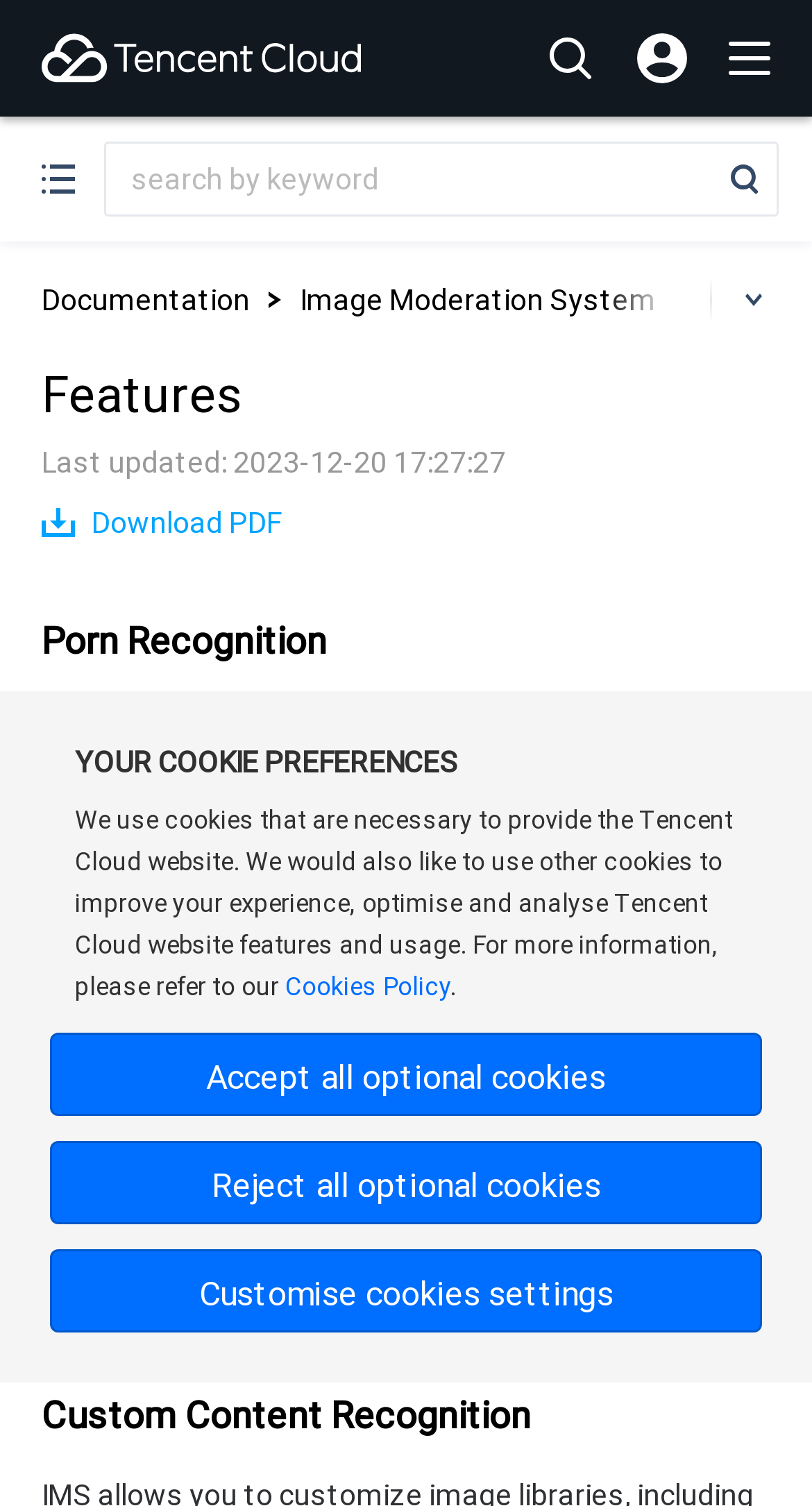Provide a thorough summary of the webpage.

The webpage is about Tencent Cloud's features, with a prominent heading "Tencent Cloud" at the top. Below this heading, there is a section about cookie preferences, which includes a static text describing the use of cookies, a link to the "Cookies Policy", and three buttons to manage cookie settings.

On the top-left corner, there is a link to "Tencent Cloud" and a search bar with a placeholder text "search by keyword". On the top-right corner, there are three links with no text.

Below the cookie preferences section, there is a heading "Features" followed by a list of features, including "Image Moderation System", "Porn Recognition", "Terrorism Information Recognition", "Ad Recognition", and "Custom Content Recognition". Each feature has a brief description and a heading.

On the right side of the page, there is a link to "Documentation" and a link to download a PDF. The page also displays the last updated date and time.

There are no images on the page, but there are several links and buttons scattered throughout the page. The overall layout is organized, with clear headings and concise text.